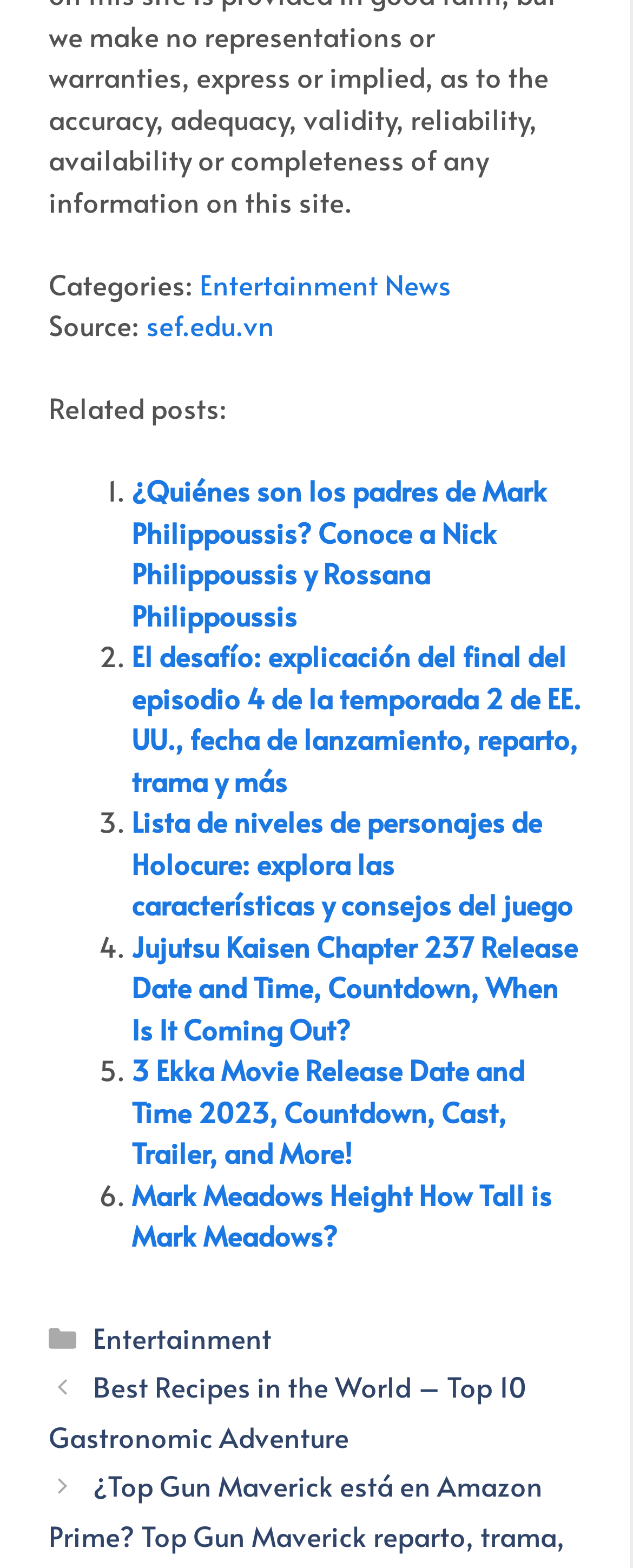Please specify the bounding box coordinates of the region to click in order to perform the following instruction: "Explore Best Recipes in the World".

[0.077, 0.872, 0.831, 0.928]